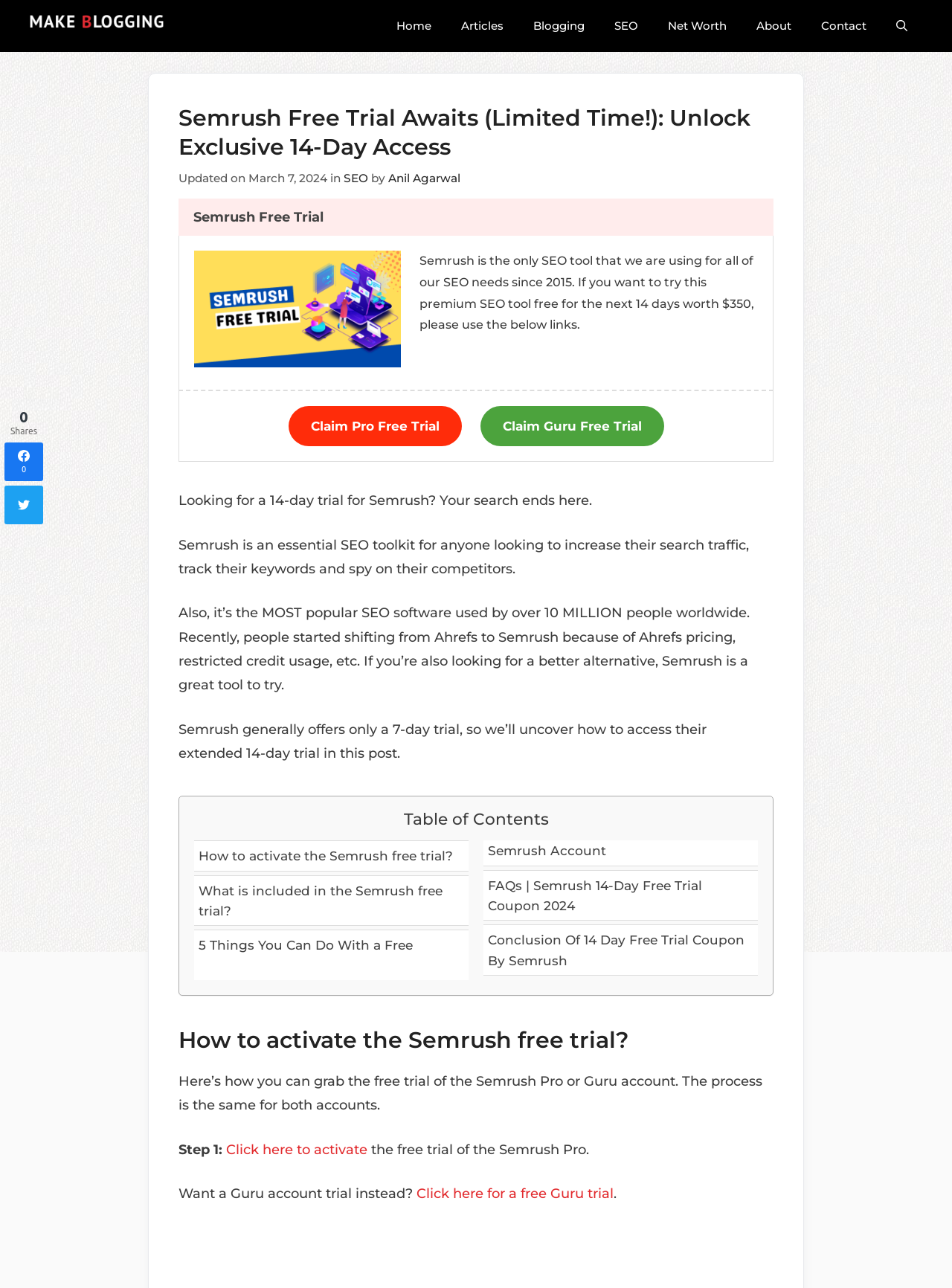Using the webpage screenshot, locate the HTML element that fits the following description and provide its bounding box: "0".

[0.005, 0.343, 0.045, 0.373]